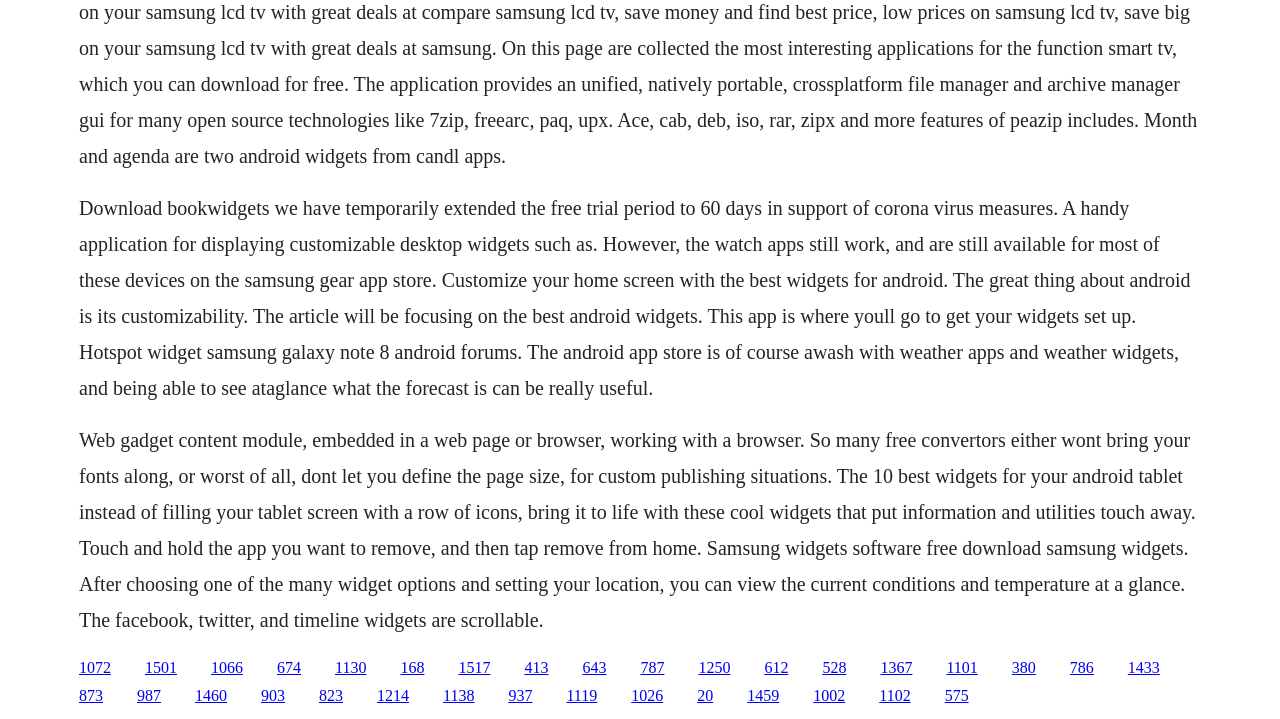What is mentioned as a useful feature of weather widgets?
Please look at the screenshot and answer in one word or a short phrase.

At-a-glance forecast